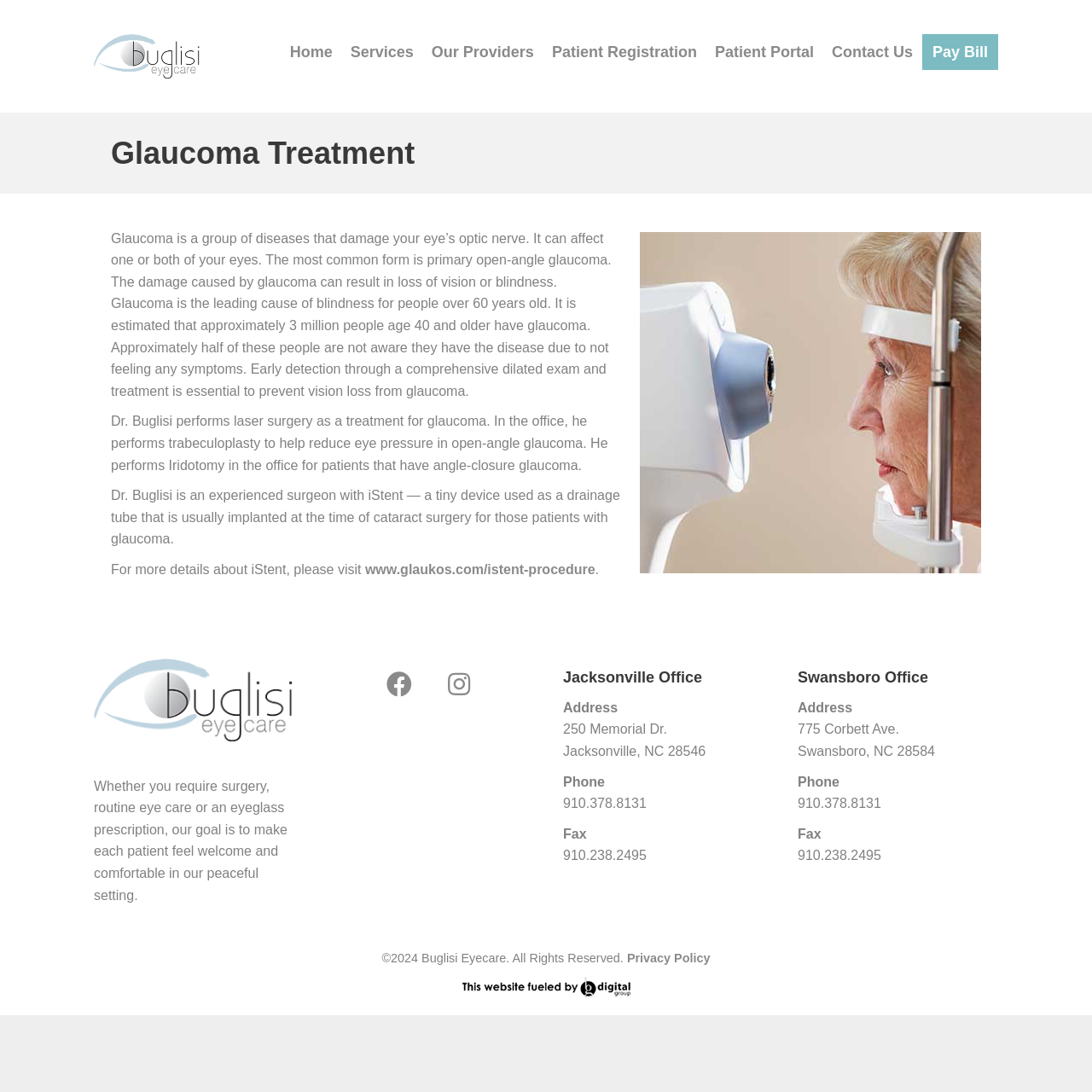Please identify the bounding box coordinates of the region to click in order to complete the given instruction: "Click the 'Privacy Policy' link". The coordinates should be four float numbers between 0 and 1, i.e., [left, top, right, bottom].

[0.574, 0.871, 0.65, 0.884]